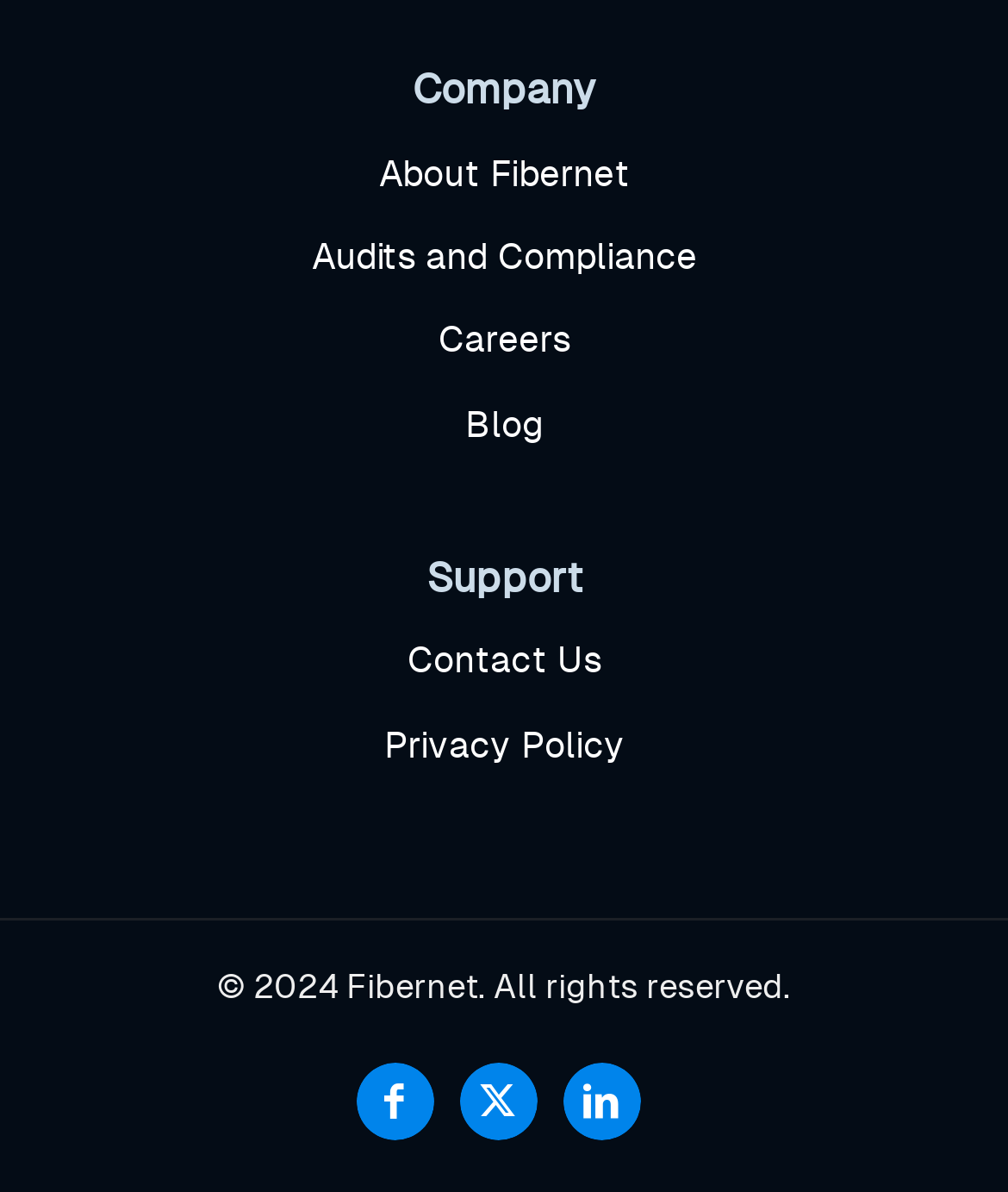Identify the coordinates of the bounding box for the element described below: "About Fibernet". Return the coordinates as four float numbers between 0 and 1: [left, top, right, bottom].

[0.075, 0.32, 0.925, 0.39]